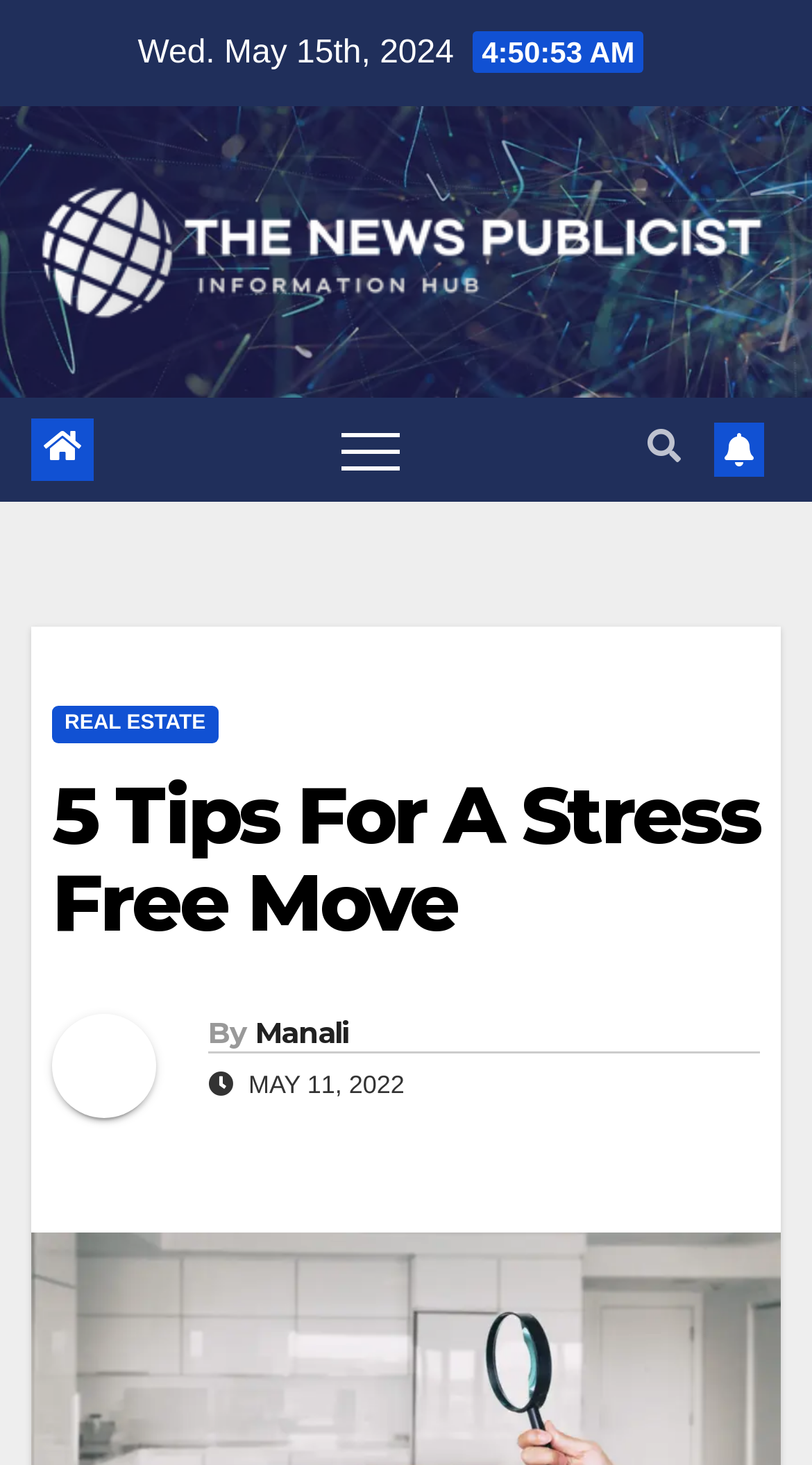Present a detailed account of what is displayed on the webpage.

The webpage appears to be an article page from a news website, specifically "The News Publicist". At the top left of the page, there is a date "Wed. May 15th, 2024" and a link to the website's homepage, accompanied by the website's logo. 

To the right of the date, there are three icons: a toggle navigation button, a search icon, and a bell icon. Below these icons, there is a main heading "5 Tips For A Stress Free Move" which is a permalink to the article. 

Under the main heading, there is a subheading "By Manali" with a link to the author's profile. The article's publication date "MAY 11, 2022" is also displayed below the subheading. 

The article's content is not explicitly described in the accessibility tree, but based on the meta description, it seems to be providing tips and advice for people who are moving to a new home.